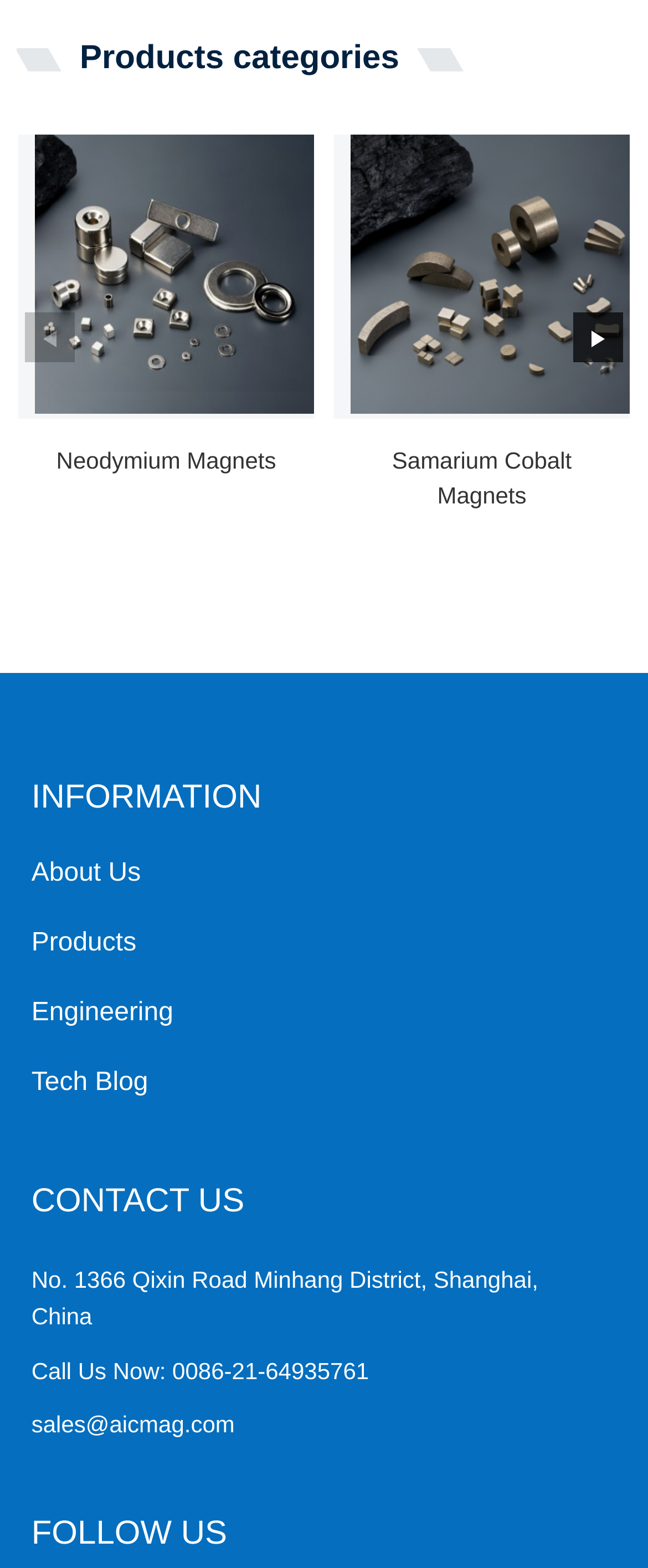From the details in the image, provide a thorough response to the question: What is the contact phone number?

The contact phone number can be found in the CONTACT US section, where it is listed as 'Call Us Now:' followed by the phone number '0086-21-64935761'.